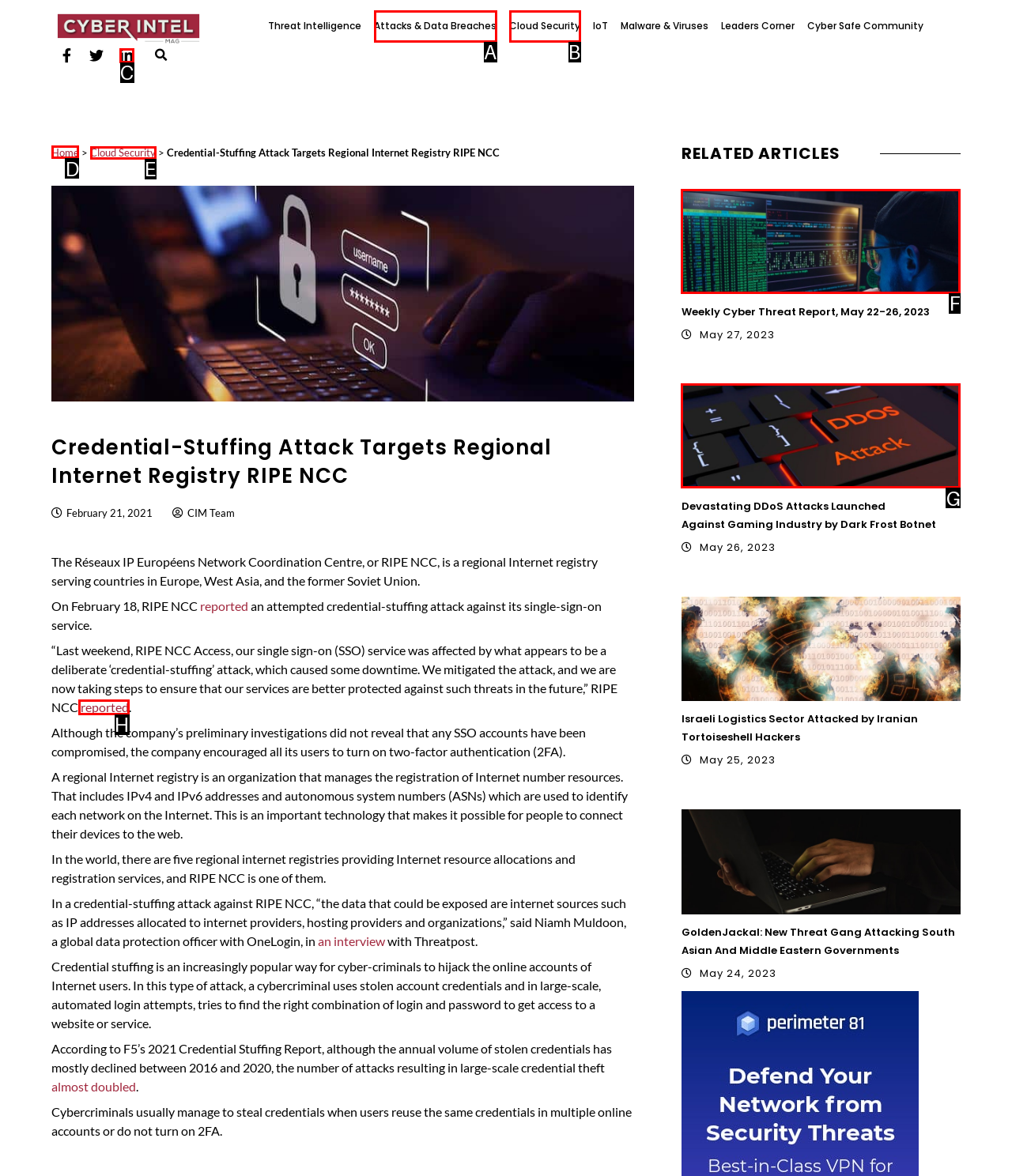Identify the correct choice to execute this task: Visit Home page
Respond with the letter corresponding to the right option from the available choices.

D